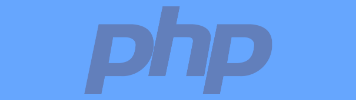Provide a thorough description of the contents of the image.

The image showcases the logo for PHP, a widely used open-source scripting language particularly favored for web development. The logo features the letters "PHP" prominently displayed against a vibrant blue background. This color choice resonates with the tech community, often symbolizing innovation and reliability. PHP's flexibility and efficiency make it a fundamental tool for building dynamic web applications and server-side scripting. The logo serves as a visual representation of the language's significant role in powering a substantial portion of the internet.